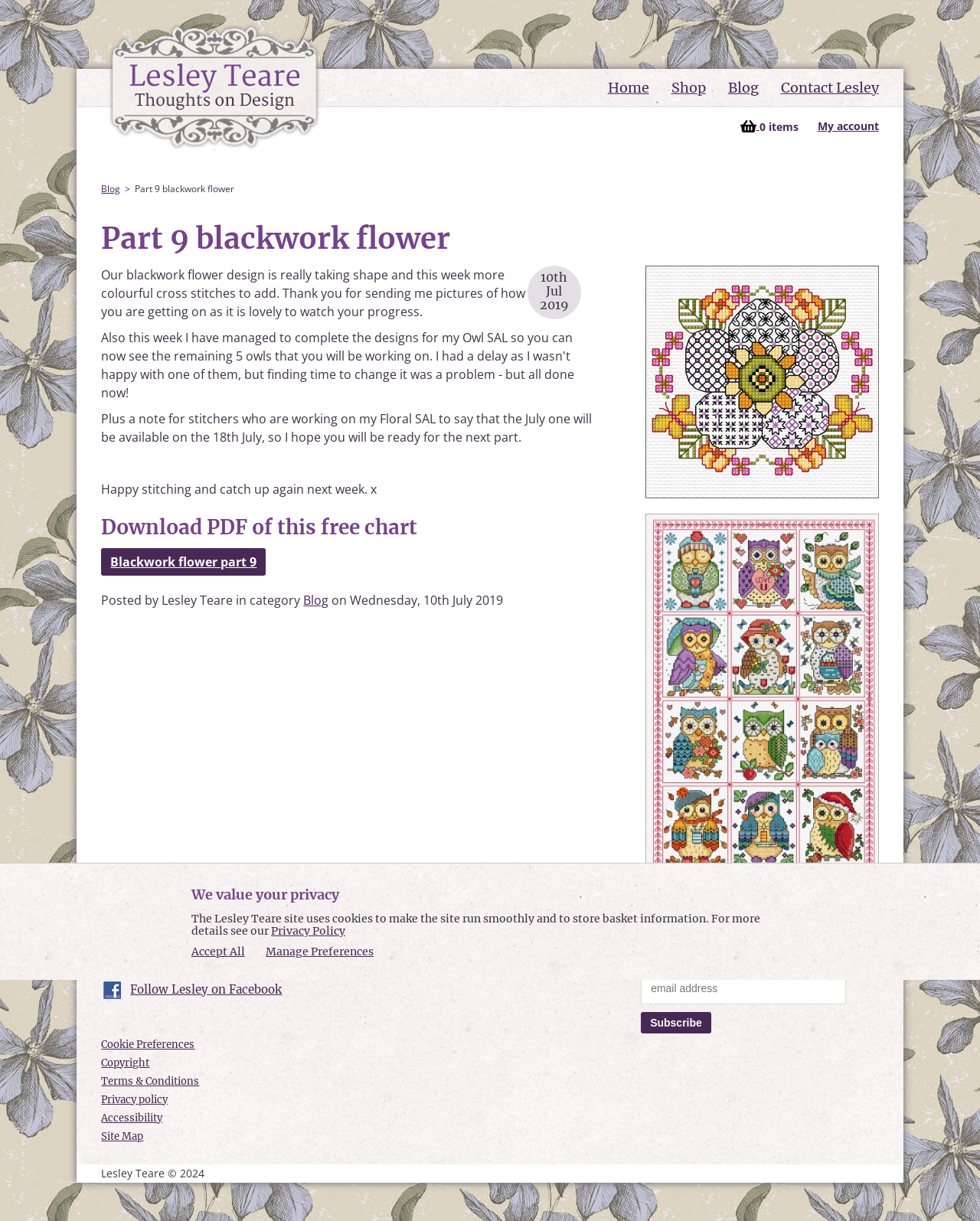Based on the image, give a detailed response to the question: What is the category of this blog post?

I inferred this answer by looking at the category mentioned in the blog post, which is 'Blog'. This suggests that the category of this blog post is 'Blog'.